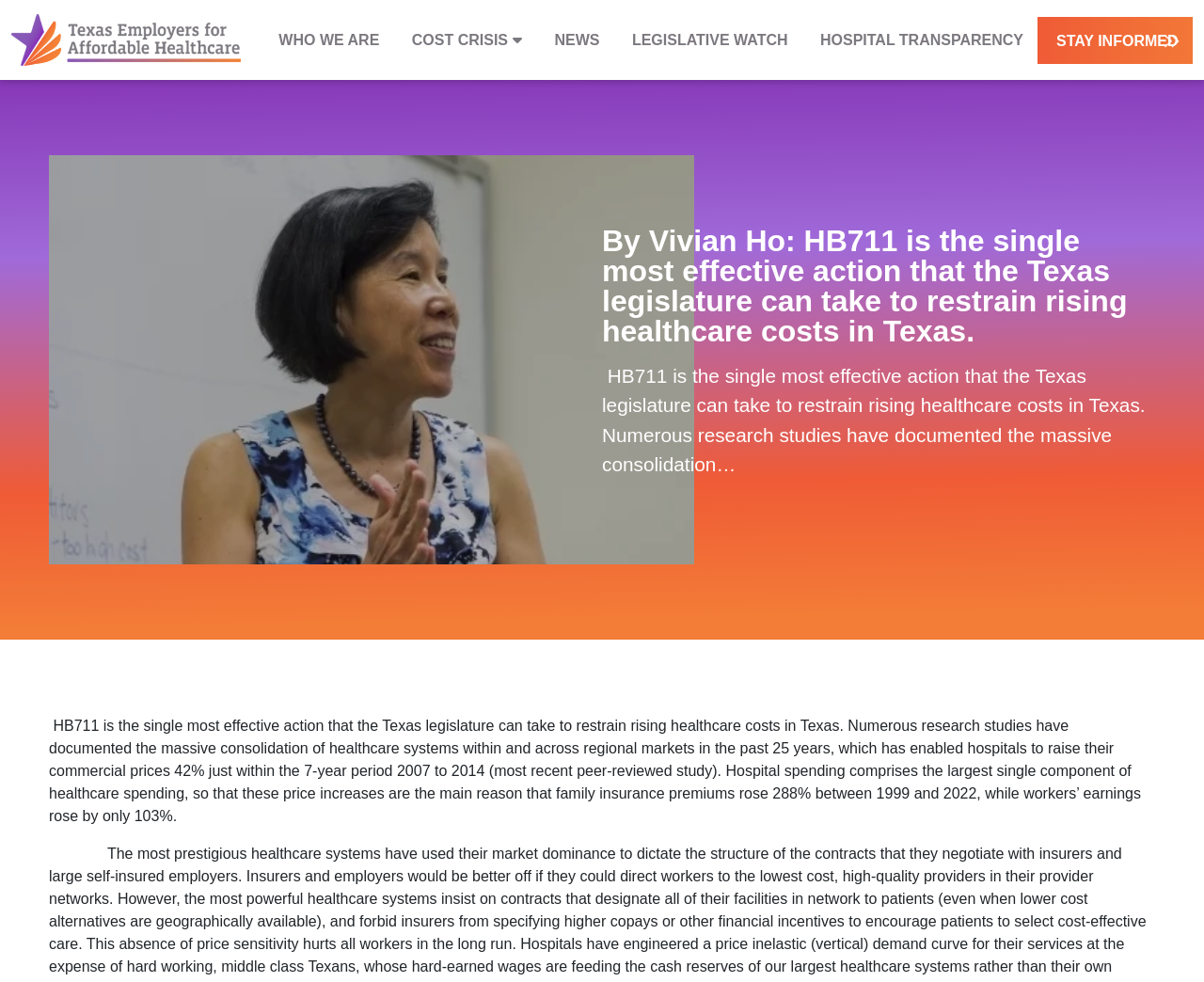Locate the bounding box coordinates of the region to be clicked to comply with the following instruction: "Read the article about HB711". The coordinates must be four float numbers between 0 and 1, in the form [left, top, right, bottom].

[0.041, 0.158, 0.959, 0.575]